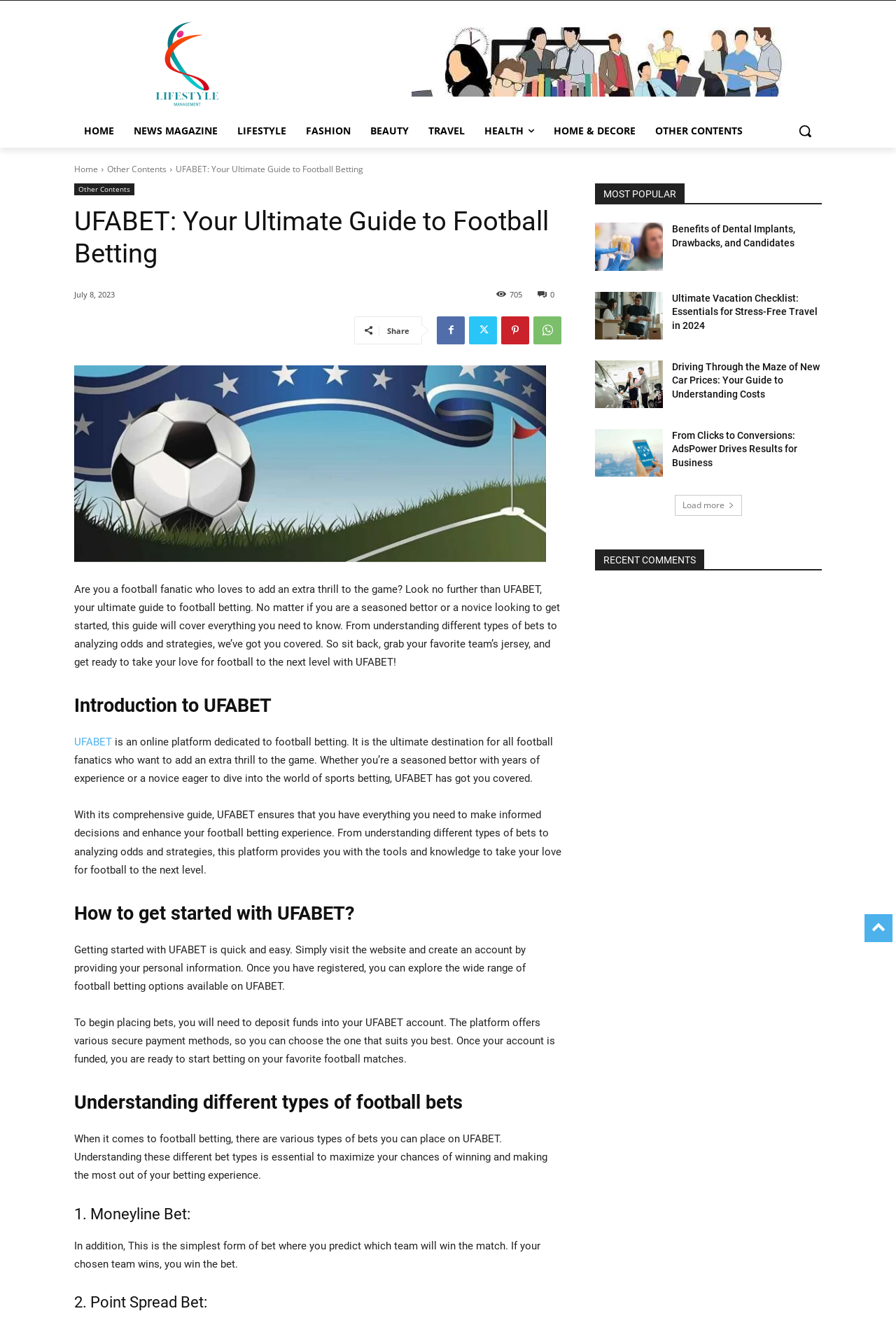What is the purpose of UFABET?
Can you offer a detailed and complete answer to this question?

The static text 'UFABET is an online platform dedicated to football betting.' and the heading 'UFABET: Your Ultimate Guide to Football Betting' suggest that the purpose of UFABET is football betting.